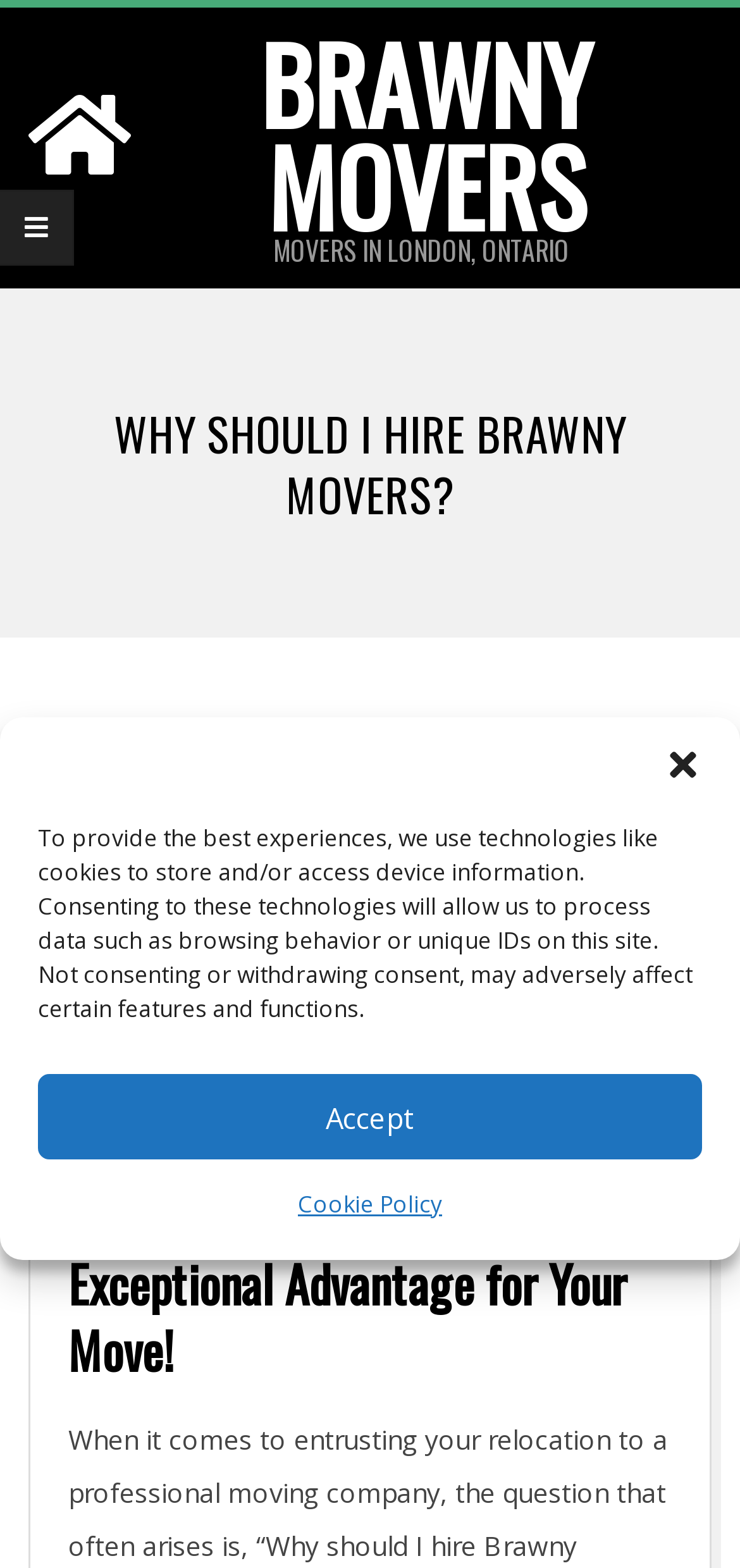Offer a detailed account of what is visible on the webpage.

The webpage is about Brawny Movers, a moving company. At the top of the page, there is a logo of Brawny Movers, which is an image. Below the logo, there is a heading that reads "MOVERS IN LONDON, ONTARIO". 

To the left of the logo, there is a primary navigation menu, which is represented by an icon. 

The main content of the page is divided into sections. The first section has a heading that asks "WHY SHOULD I HIRE BRAWNY MOVERS?" and features an image of Brawny Movers. Below the image, there is a subheading that explains the exceptional advantage of hiring Brawny Movers for your move.

At the top of the page, there is a dialog box for managing cookie consent. The dialog box is located near the top center of the page and contains a button to close the dialog, a description of the cookie policy, an "Accept" button, and a link to the Cookie Policy.